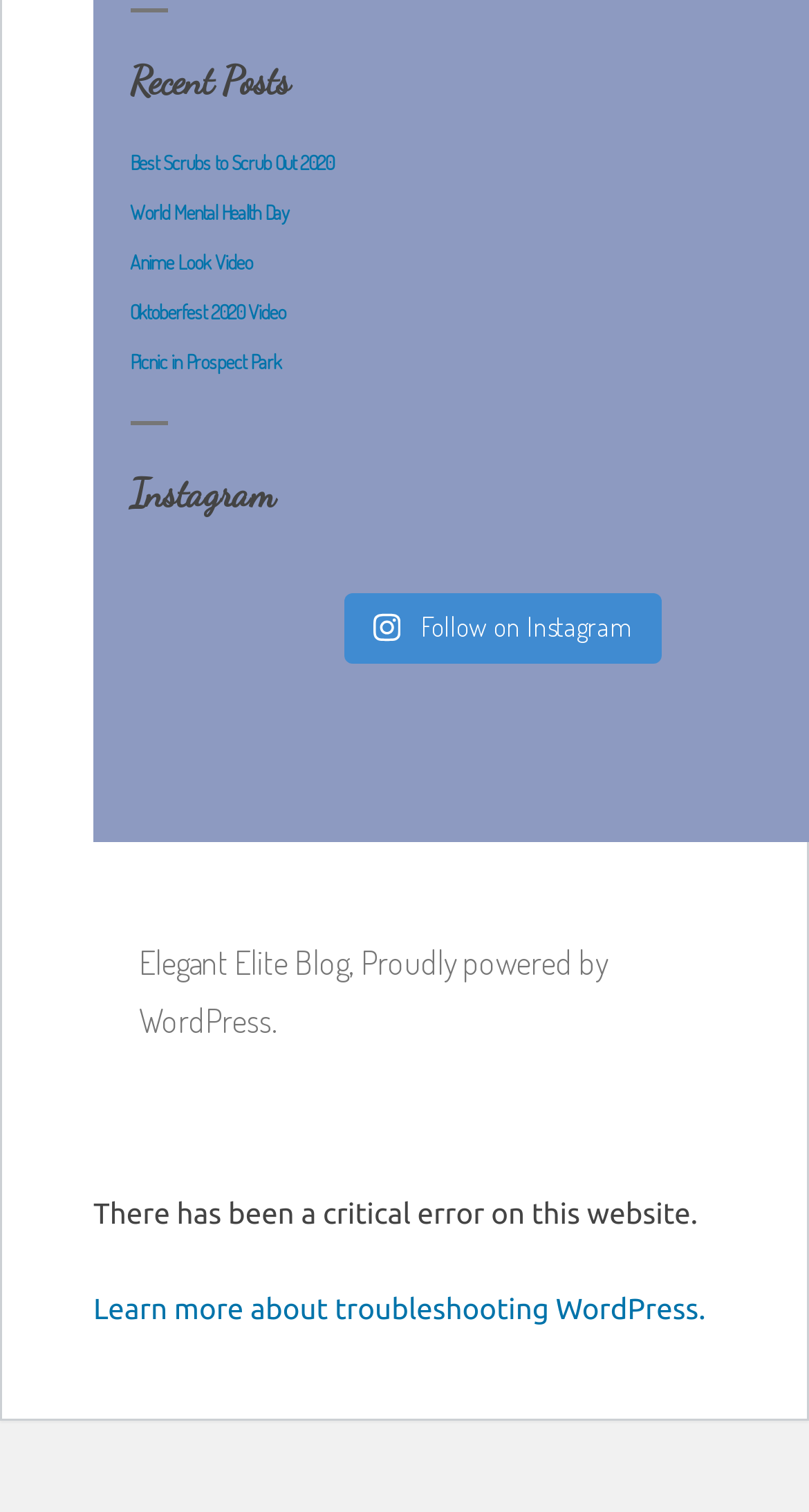What is the theme of the first link?
Look at the image and respond with a single word or a short phrase.

Scrubs